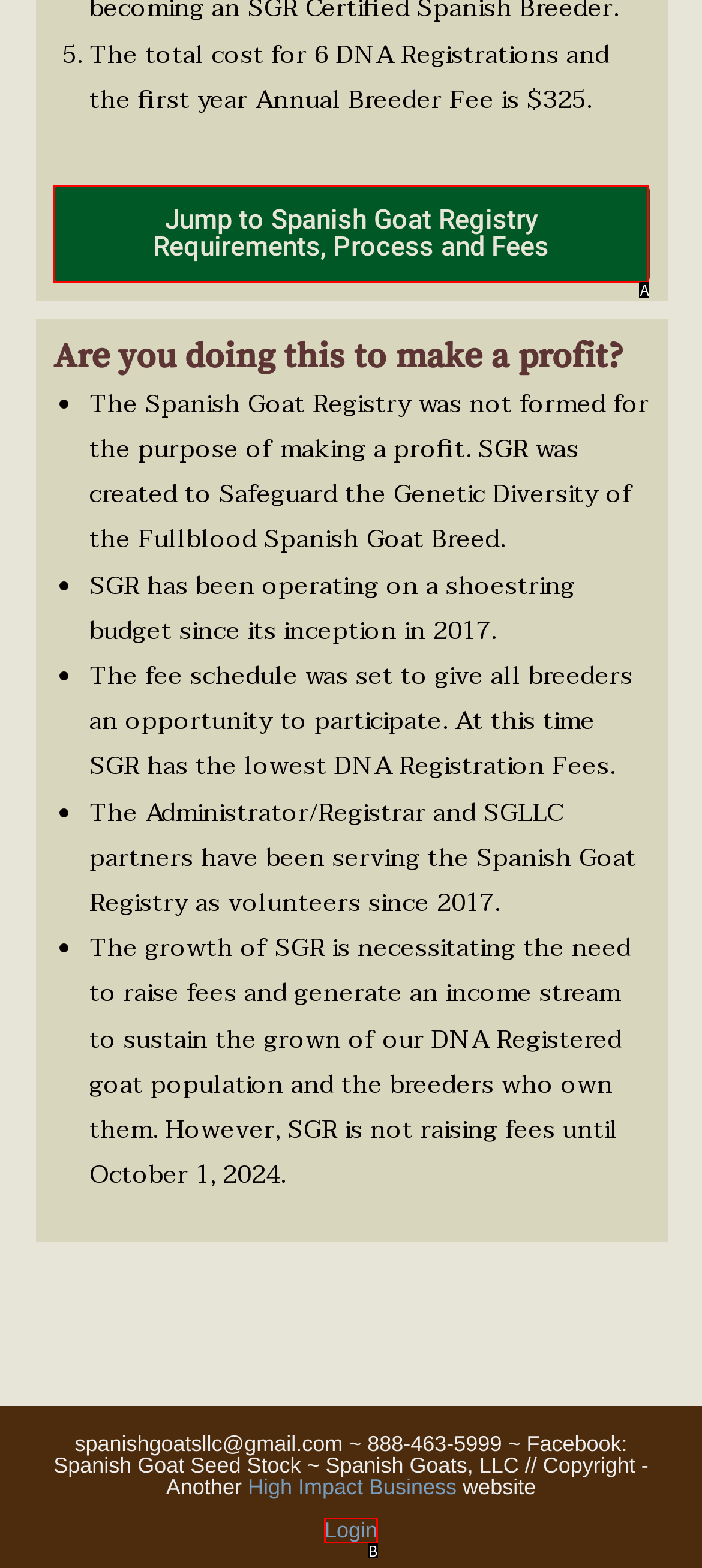Find the option that matches this description: Login
Provide the matching option's letter directly.

B